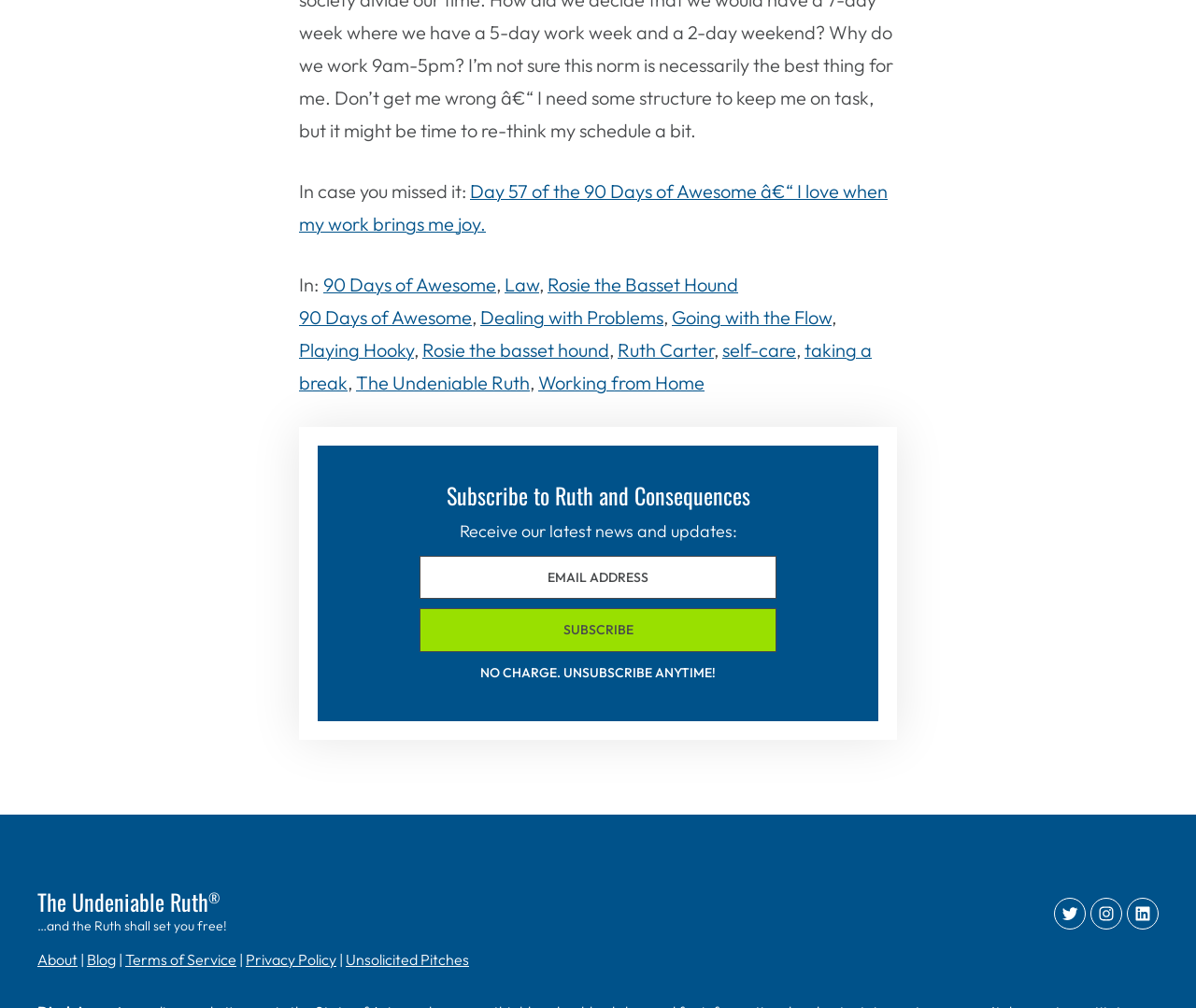Provide the bounding box coordinates for the area that should be clicked to complete the instruction: "Learn about Terms of Service".

[0.105, 0.943, 0.198, 0.961]